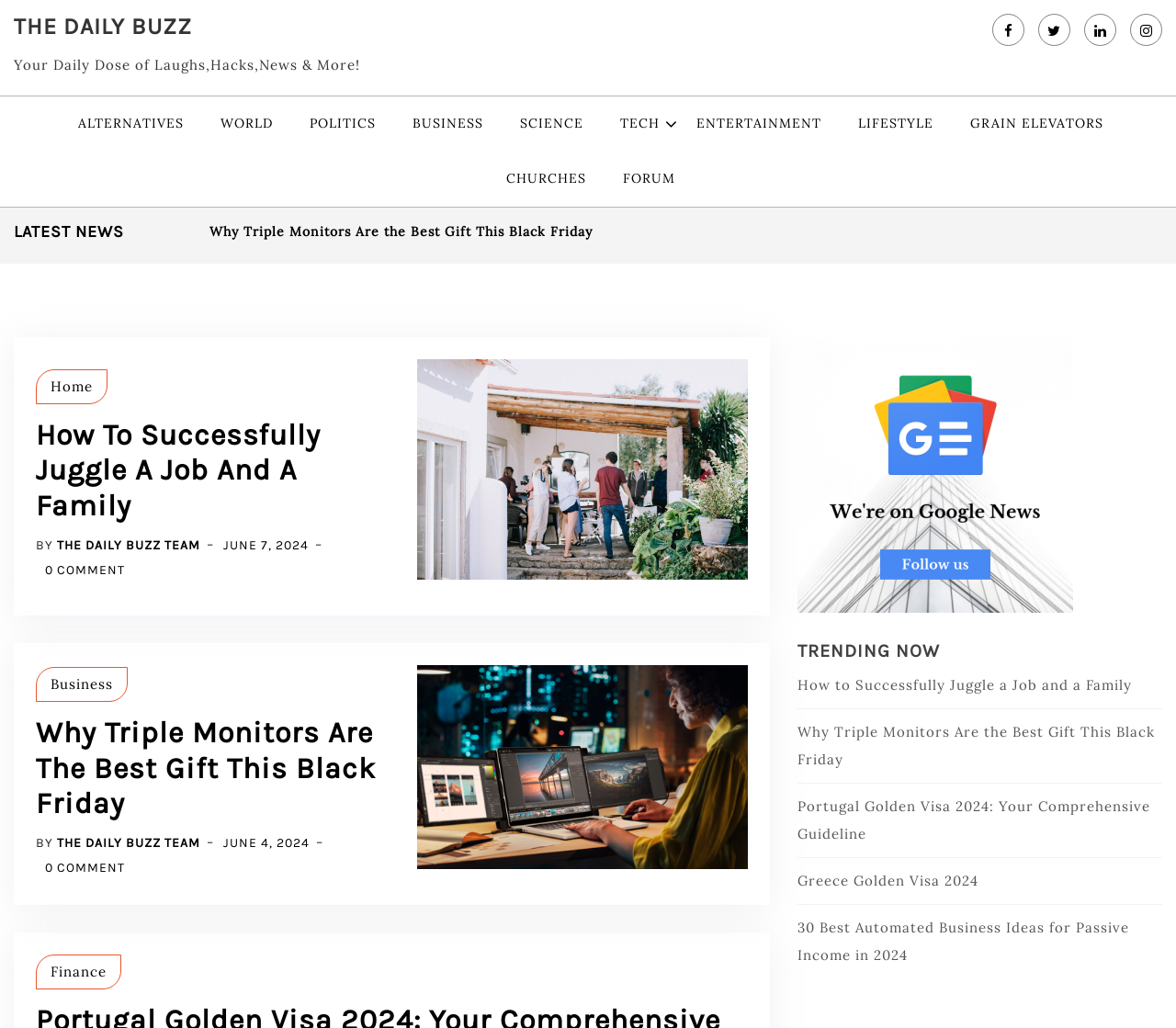Can you specify the bounding box coordinates of the area that needs to be clicked to fulfill the following instruction: "Read the article 'How to Successfully Juggle a Job and a Family'"?

[0.03, 0.407, 0.336, 0.509]